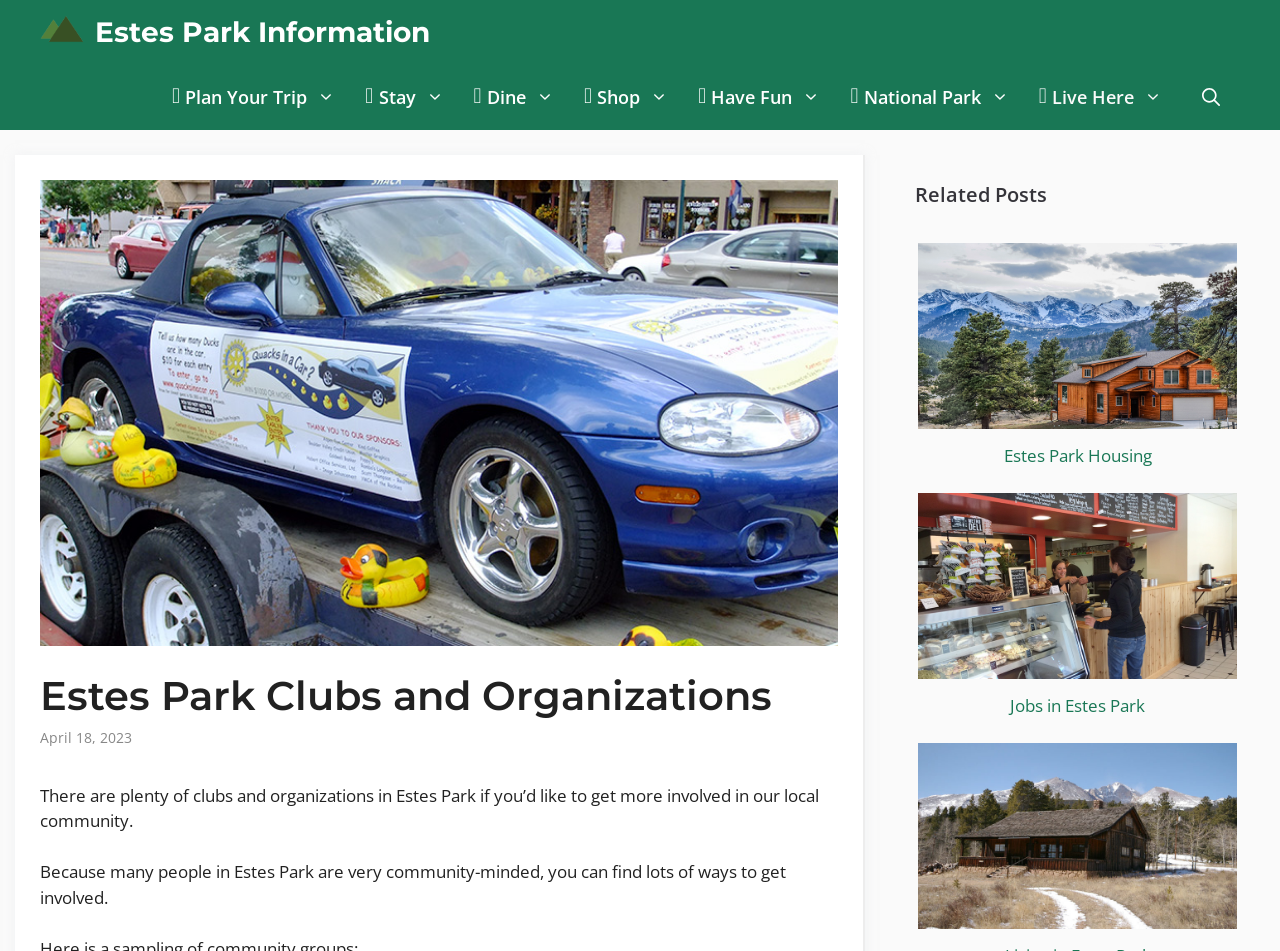What is the name of the local community?
Please provide a full and detailed response to the question.

Based on the webpage content, specifically the sentence 'There are plenty of clubs and organizations in Estes Park if you’d like to get more involved in our local community.', it is clear that the local community being referred to is Estes Park.